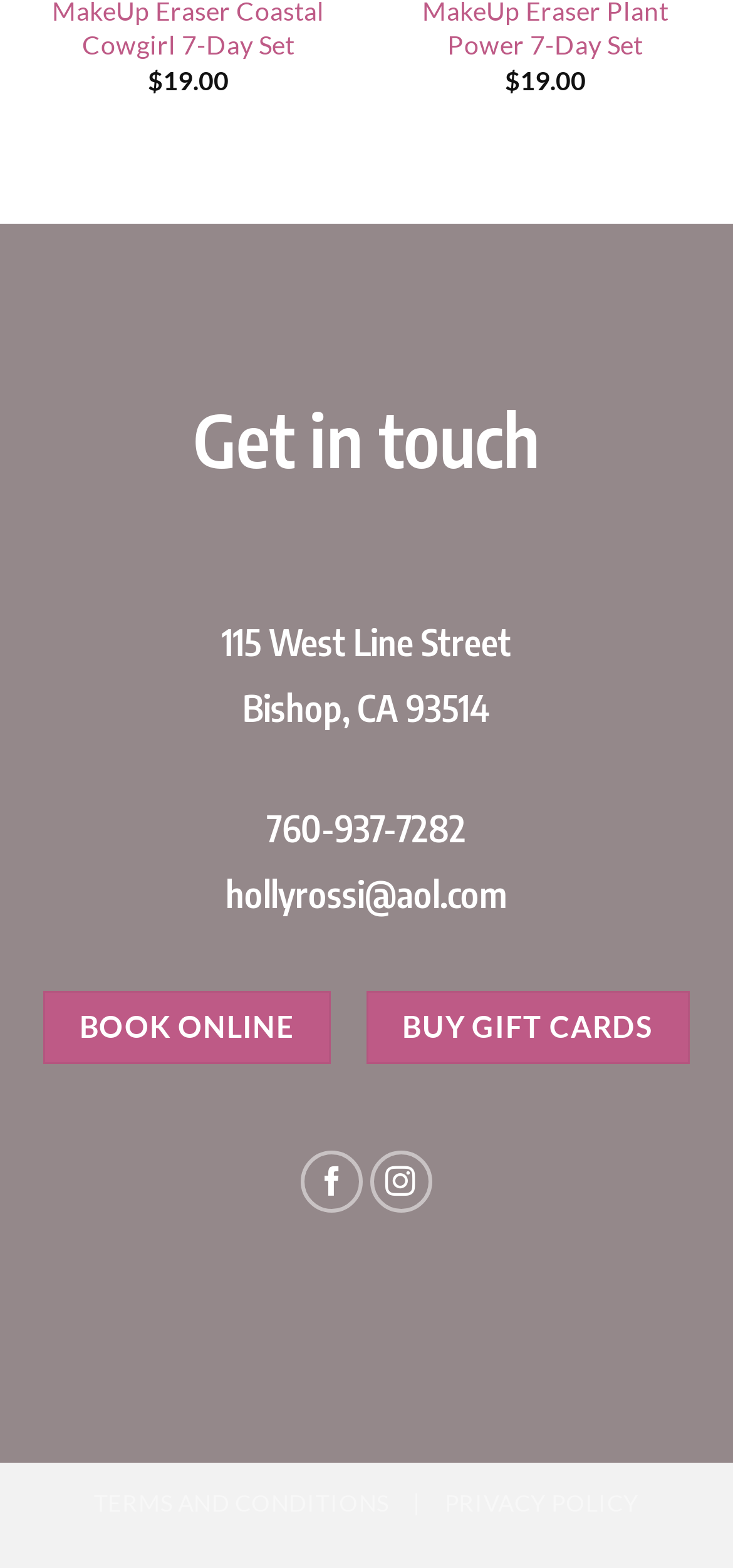Provide the bounding box coordinates in the format (top-left x, top-left y, bottom-right x, bottom-right y). All values are floating point numbers between 0 and 1. Determine the bounding box coordinate of the UI element described as: Privacy Policy

[0.607, 0.95, 0.872, 0.968]